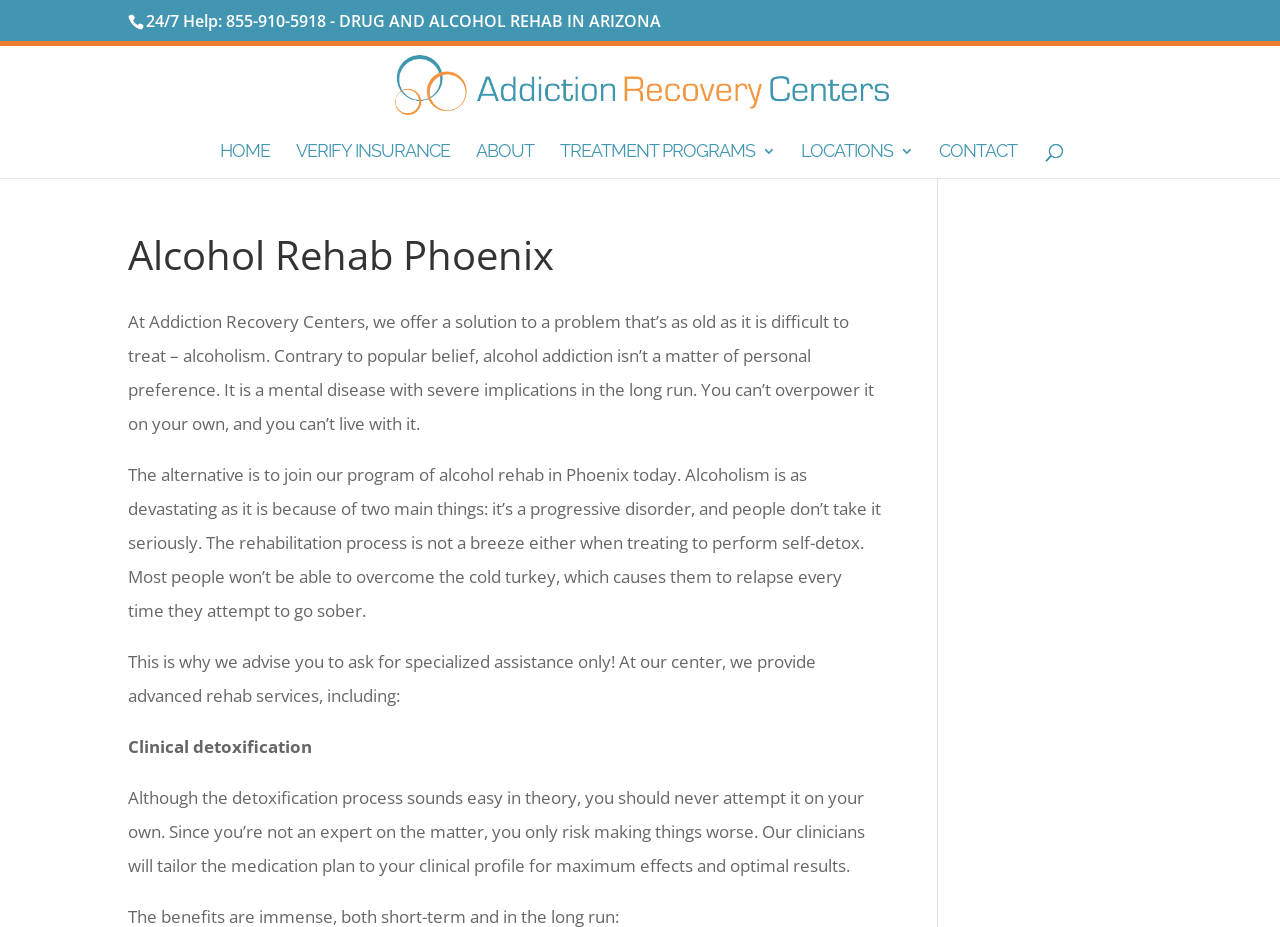What is the name of the rehab center?
Based on the screenshot, answer the question with a single word or phrase.

Addiction Recovery Centers